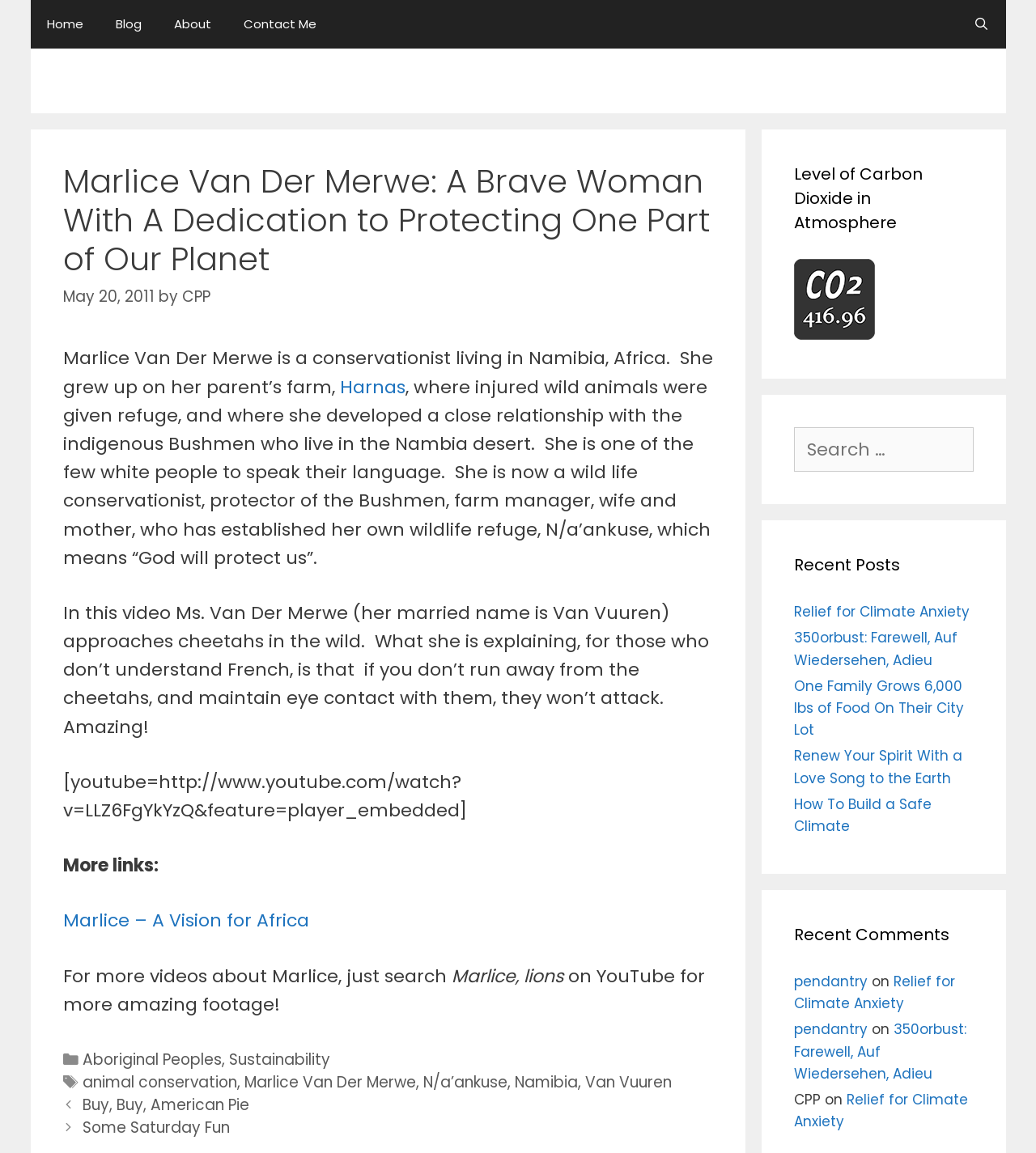Based on the visual content of the image, answer the question thoroughly: What is the language spoken by the indigenous Bushmen?

The webpage mentions that Marlice Van Der Merwe is one of the few white people to speak the language of the indigenous Bushmen, but it does not specify the name of the language.